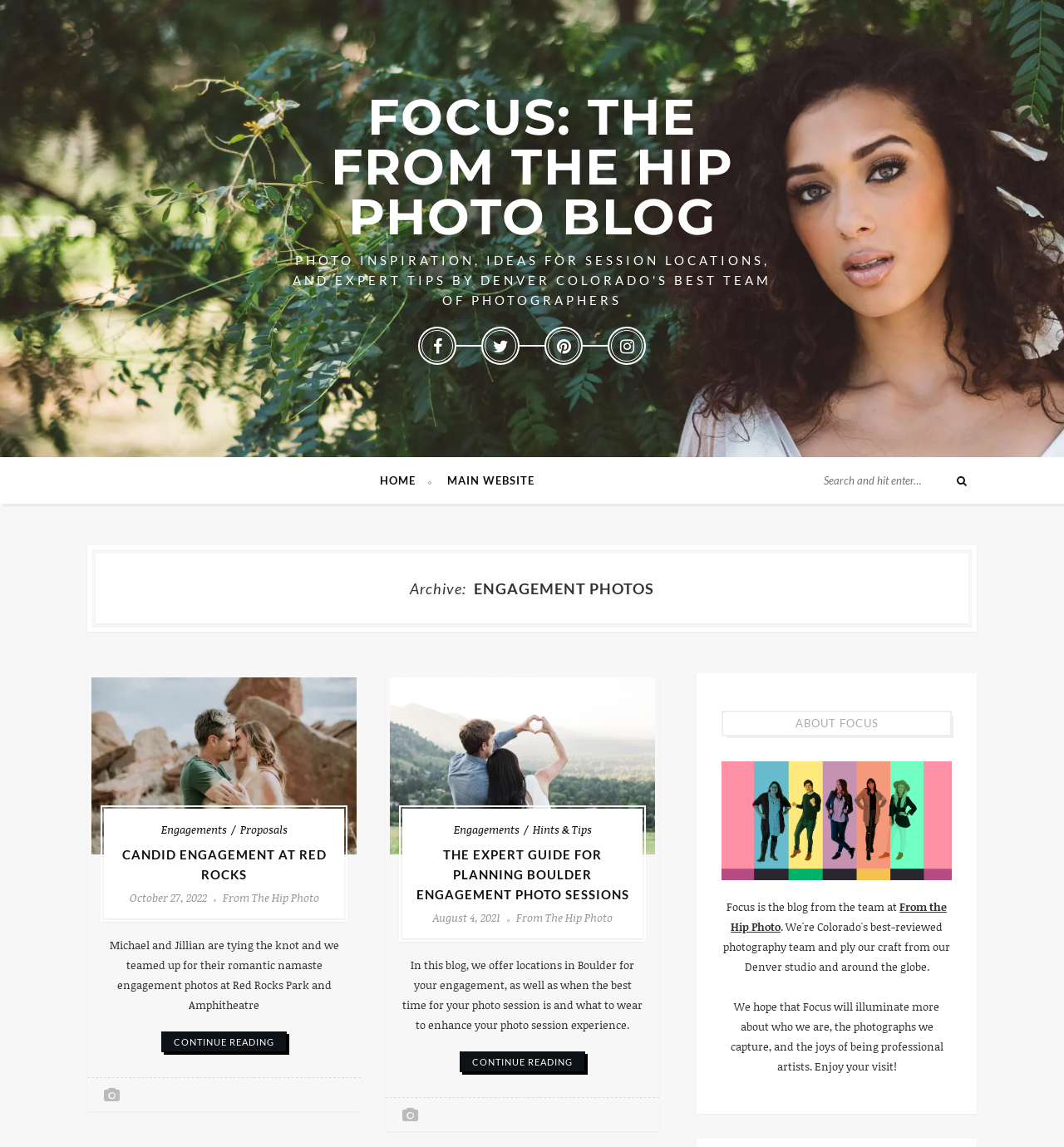Kindly determine the bounding box coordinates of the area that needs to be clicked to fulfill this instruction: "Read the article about candid engagement at Red Rocks".

[0.086, 0.591, 0.335, 0.745]